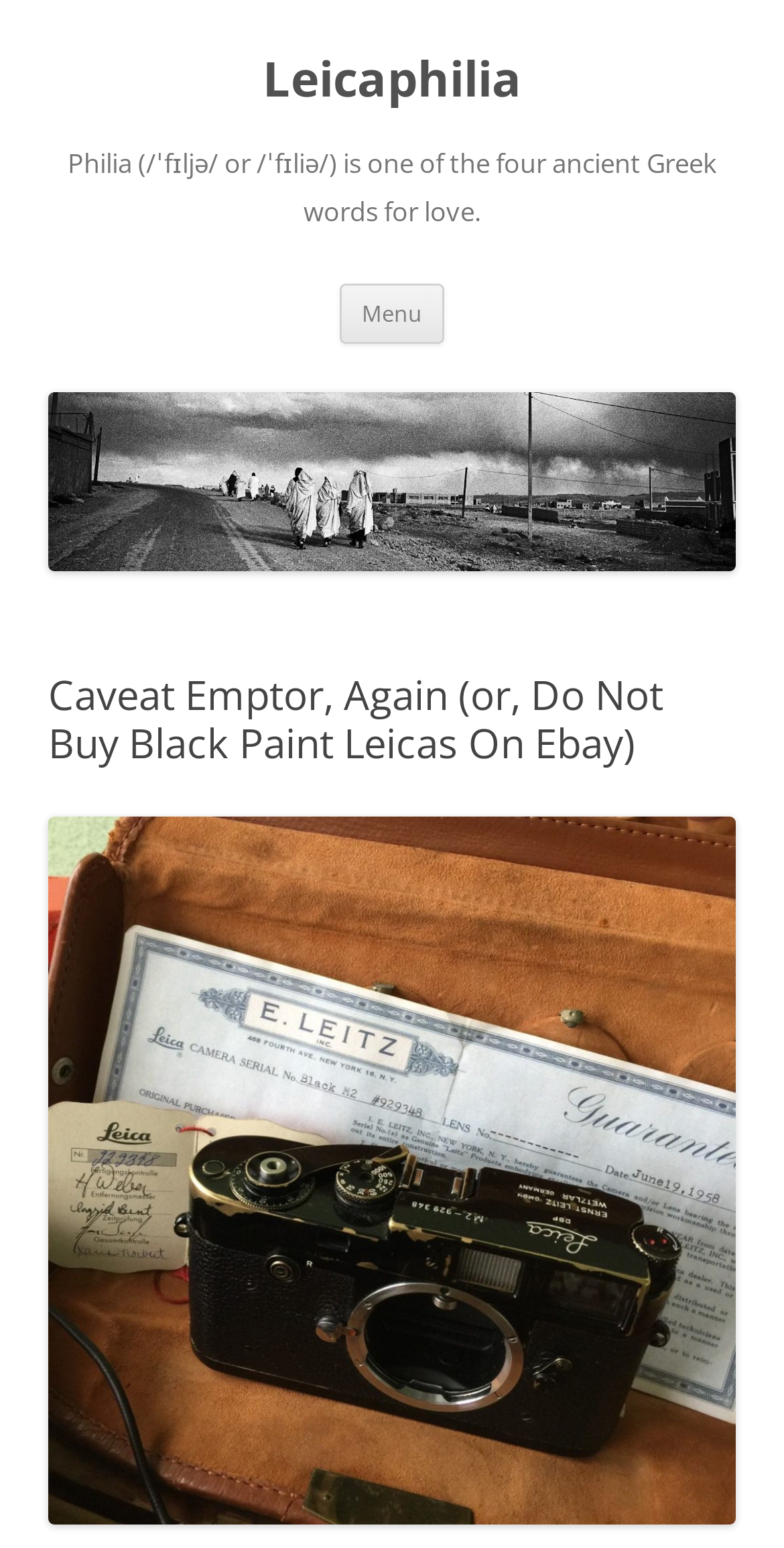Bounding box coordinates are specified in the format (top-left x, top-left y, bottom-right x, bottom-right y). All values are floating point numbers bounded between 0 and 1. Please provide the bounding box coordinate of the region this sentence describes: parent_node: Leicaphilia

[0.062, 0.349, 0.938, 0.374]